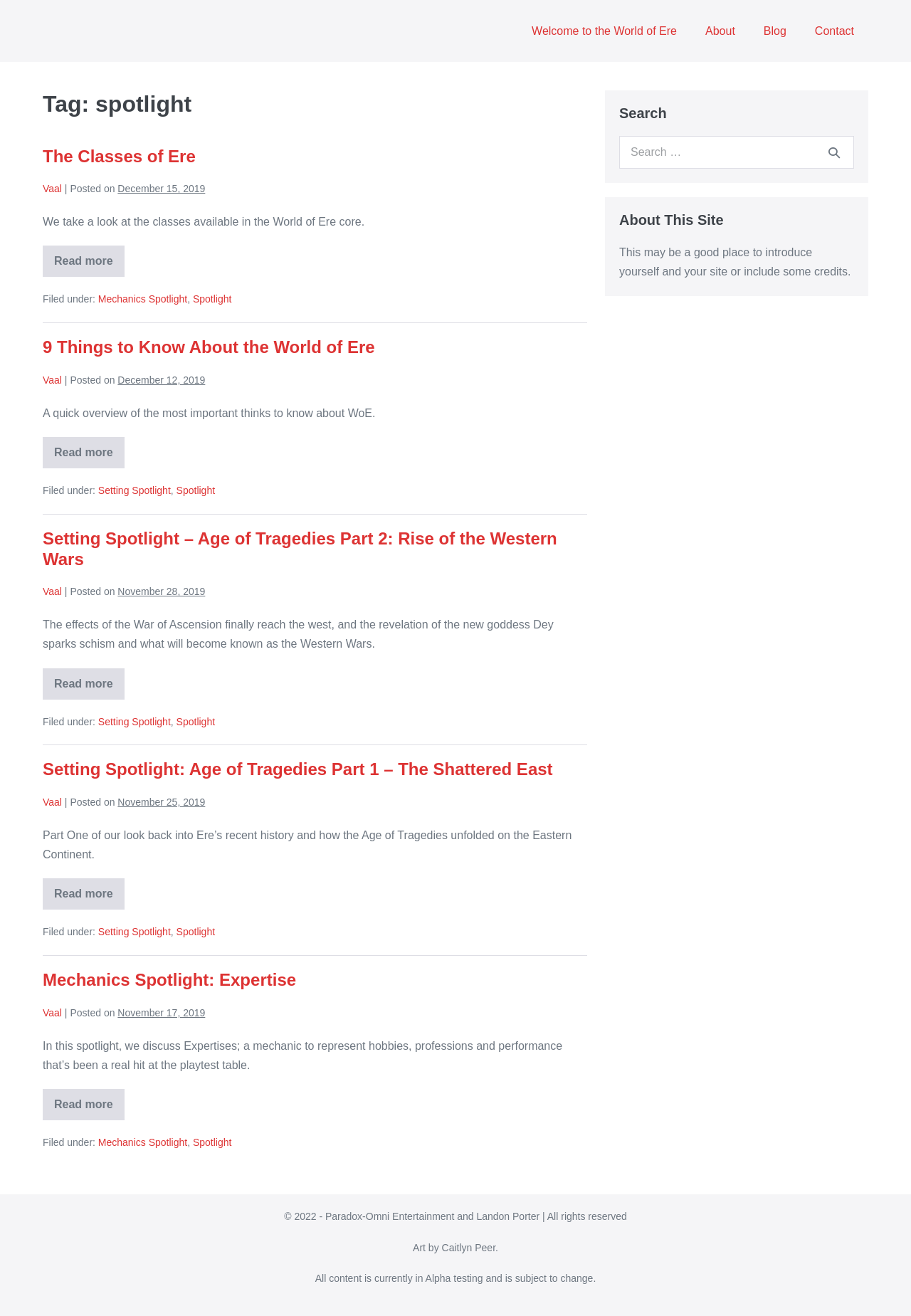What is the topic of the first article?
Answer briefly with a single word or phrase based on the image.

The Classes of Ere